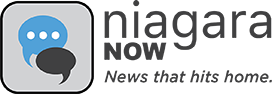Provide a single word or phrase to answer the given question: 
What is the font style of the text 'niagara NOW'?

Modern